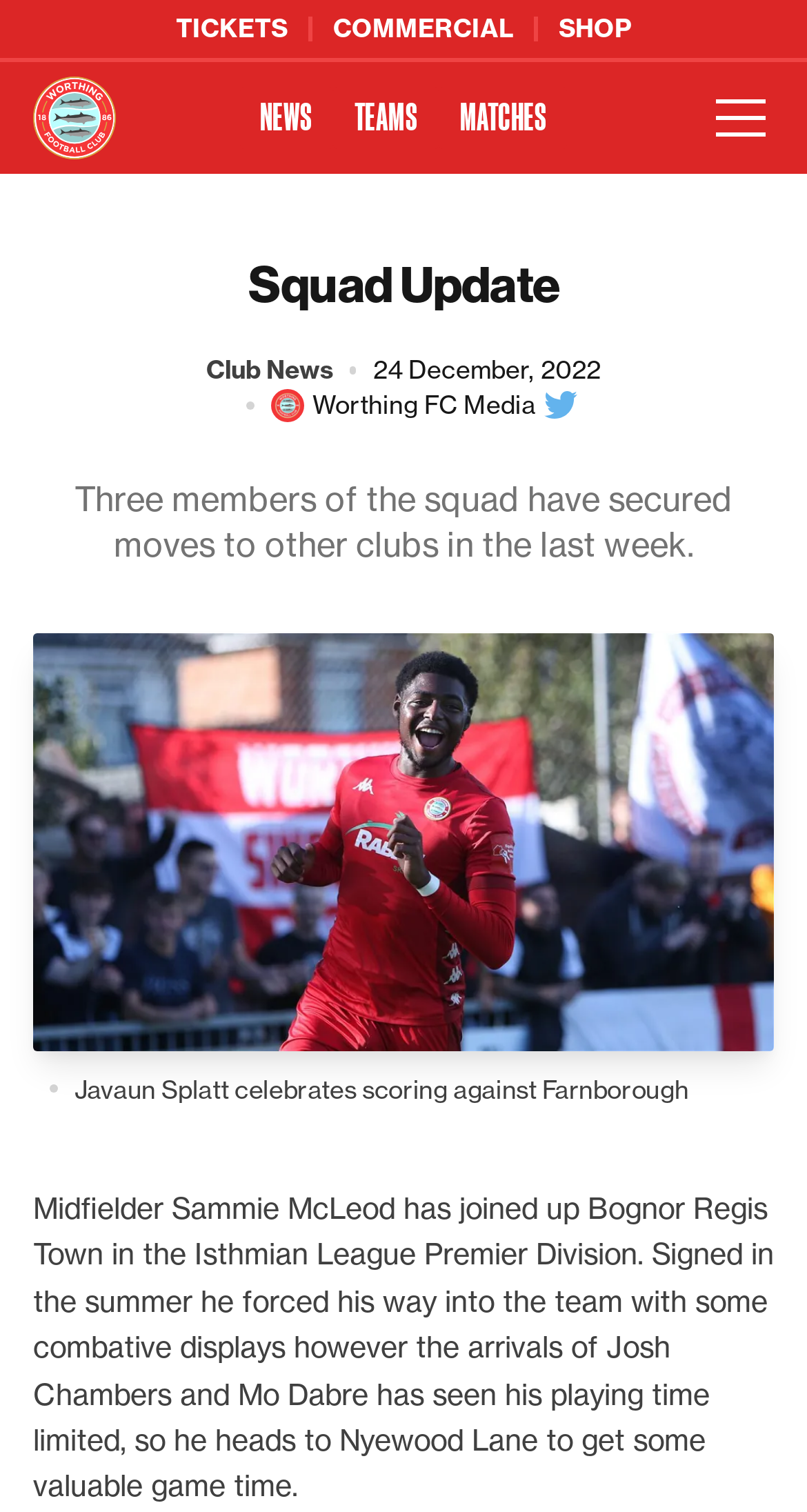Please provide a comprehensive answer to the question below using the information from the image: How many links are in the top navigation bar?

I counted the links 'TICKETS', 'COMMERCIAL', and 'SHOP' in the top navigation bar, which are located at the top of the webpage with similar bounding box coordinates.